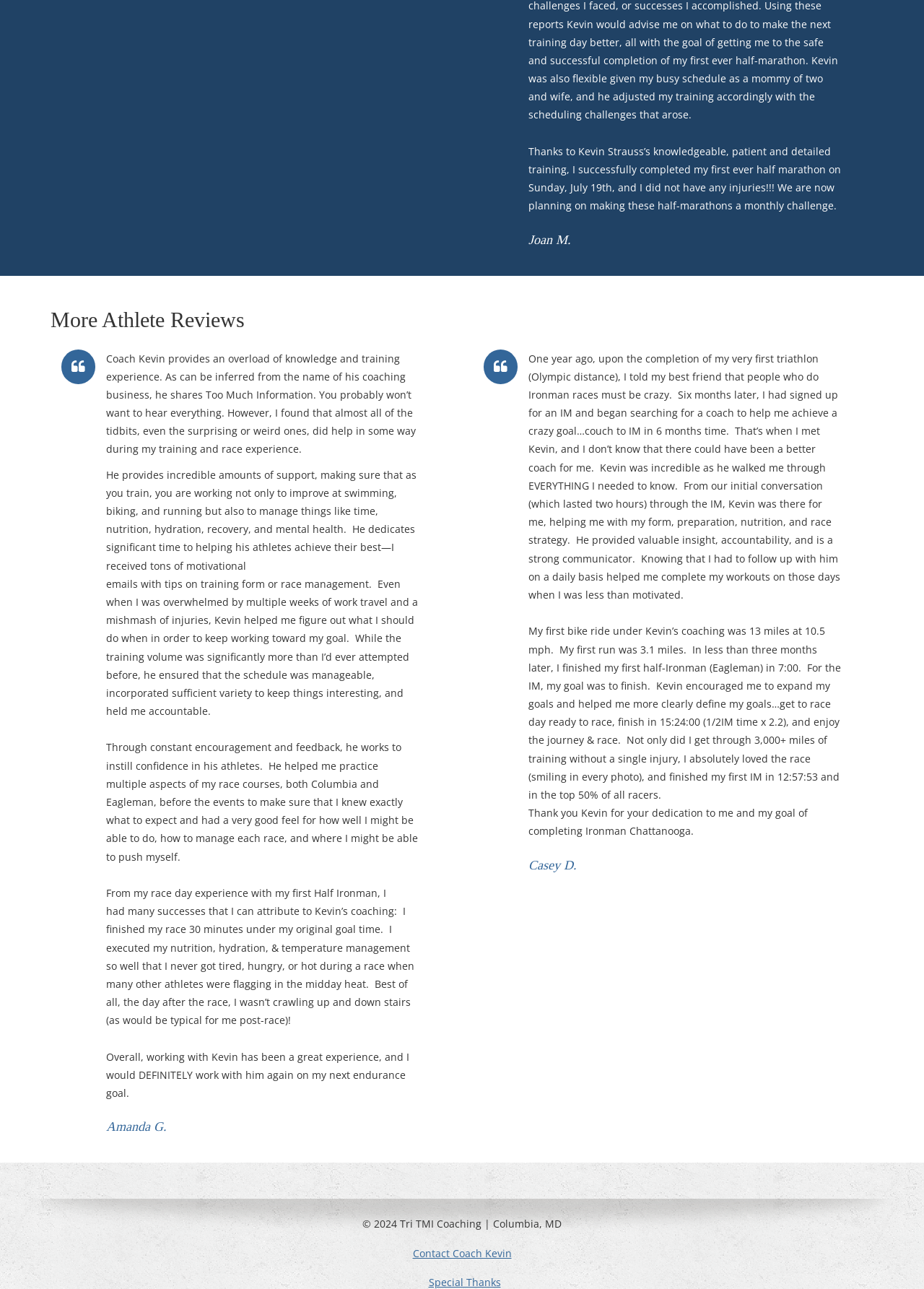Please study the image and answer the question comprehensively:
What is the name of the coach mentioned in the reviews?

The name of the coach mentioned in the reviews is Kevin, which is inferred from the text 'Thanks to Kevin Strauss’s knowledgeable, patient and detailed training...' and other similar mentions throughout the webpage.